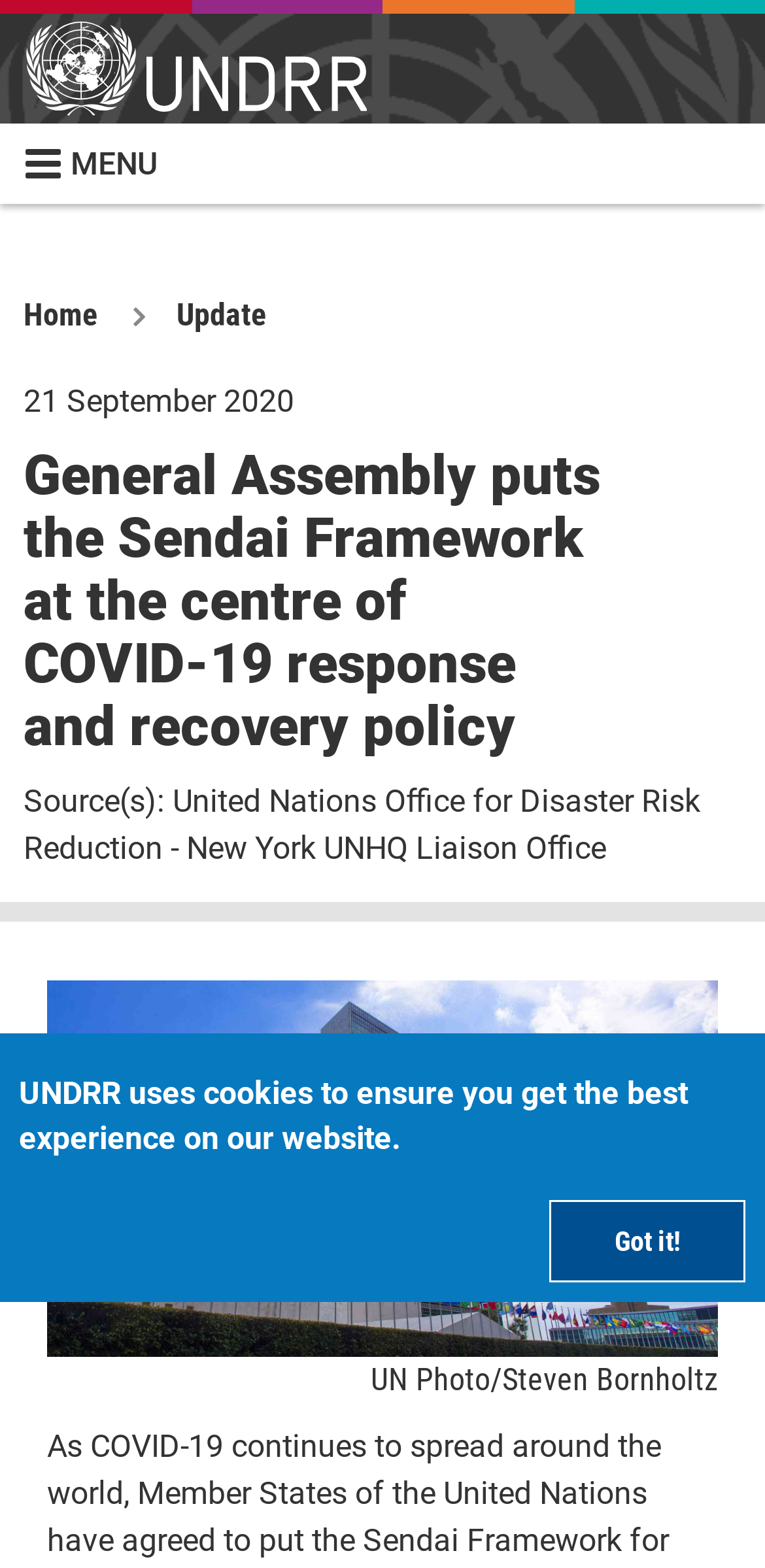Answer in one word or a short phrase: 
What is the logo on the top left corner?

UNDRR Logo